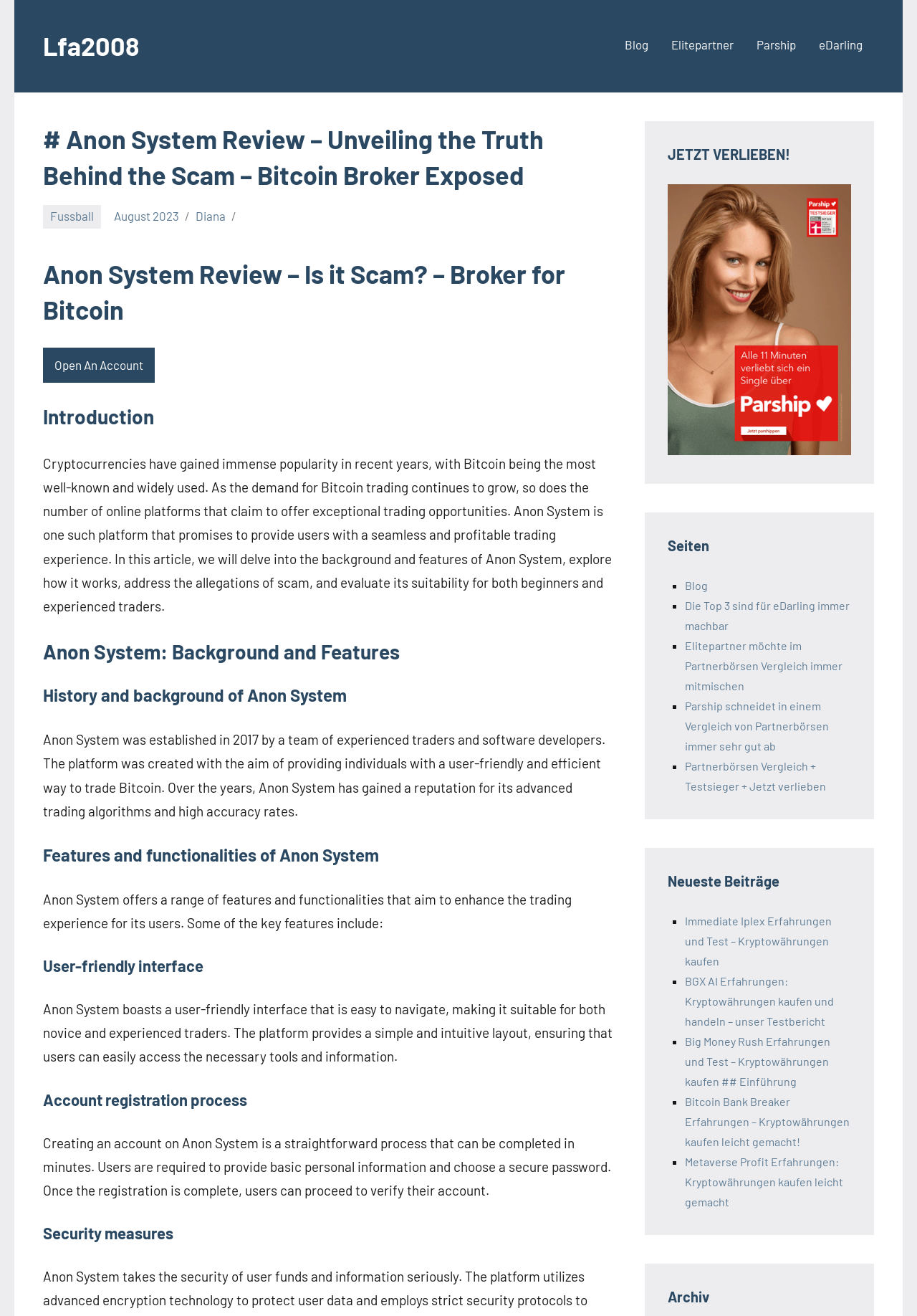Identify the bounding box for the UI element that is described as follows: "alt="parship"".

[0.728, 0.337, 0.928, 0.347]